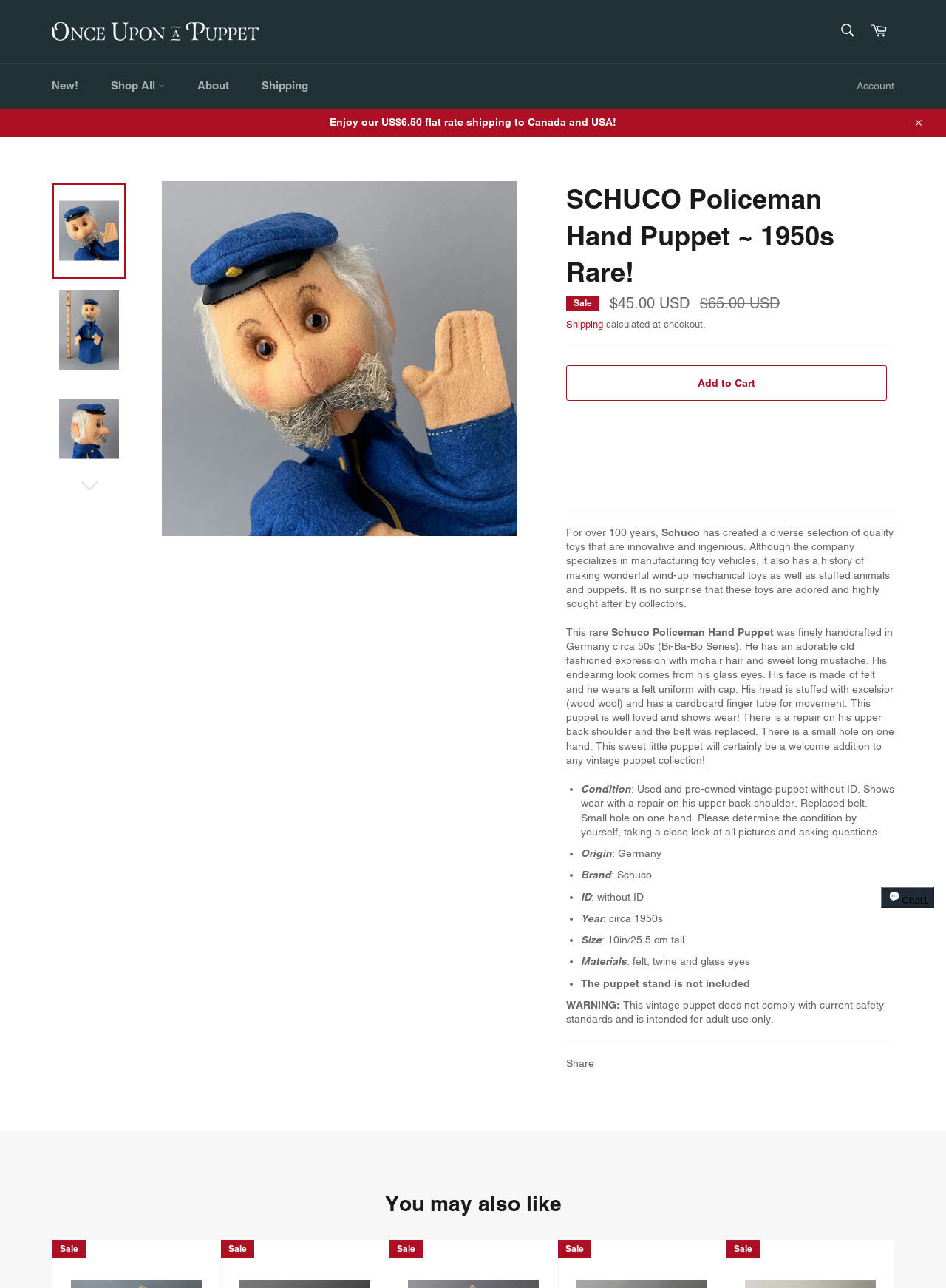Find the bounding box coordinates for the UI element that matches this description: "Pinkwater Podcast".

None